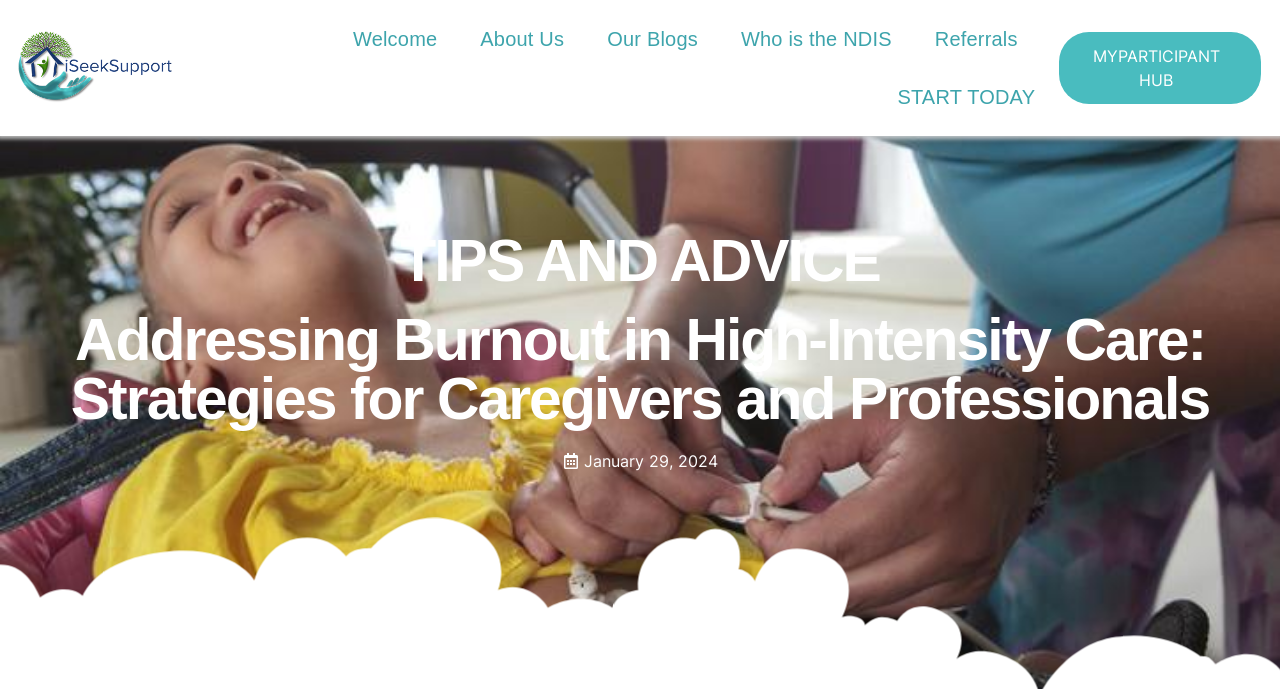Locate the bounding box coordinates of the element that should be clicked to execute the following instruction: "start today".

[0.698, 0.099, 0.812, 0.183]